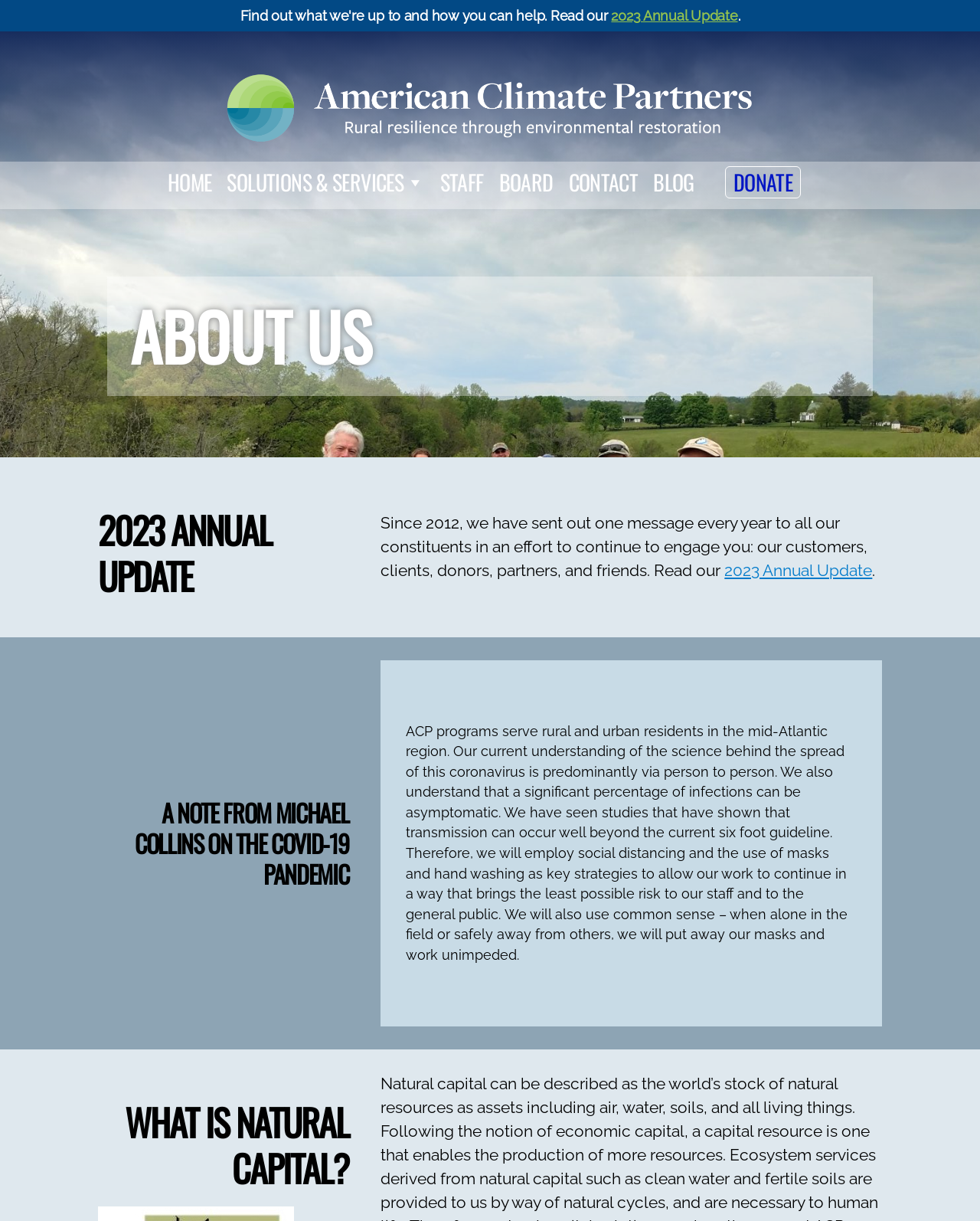Determine the bounding box coordinates of the clickable element to complete this instruction: "Read the ABOUT US section". Provide the coordinates in the format of four float numbers between 0 and 1, [left, top, right, bottom].

[0.133, 0.245, 0.891, 0.305]